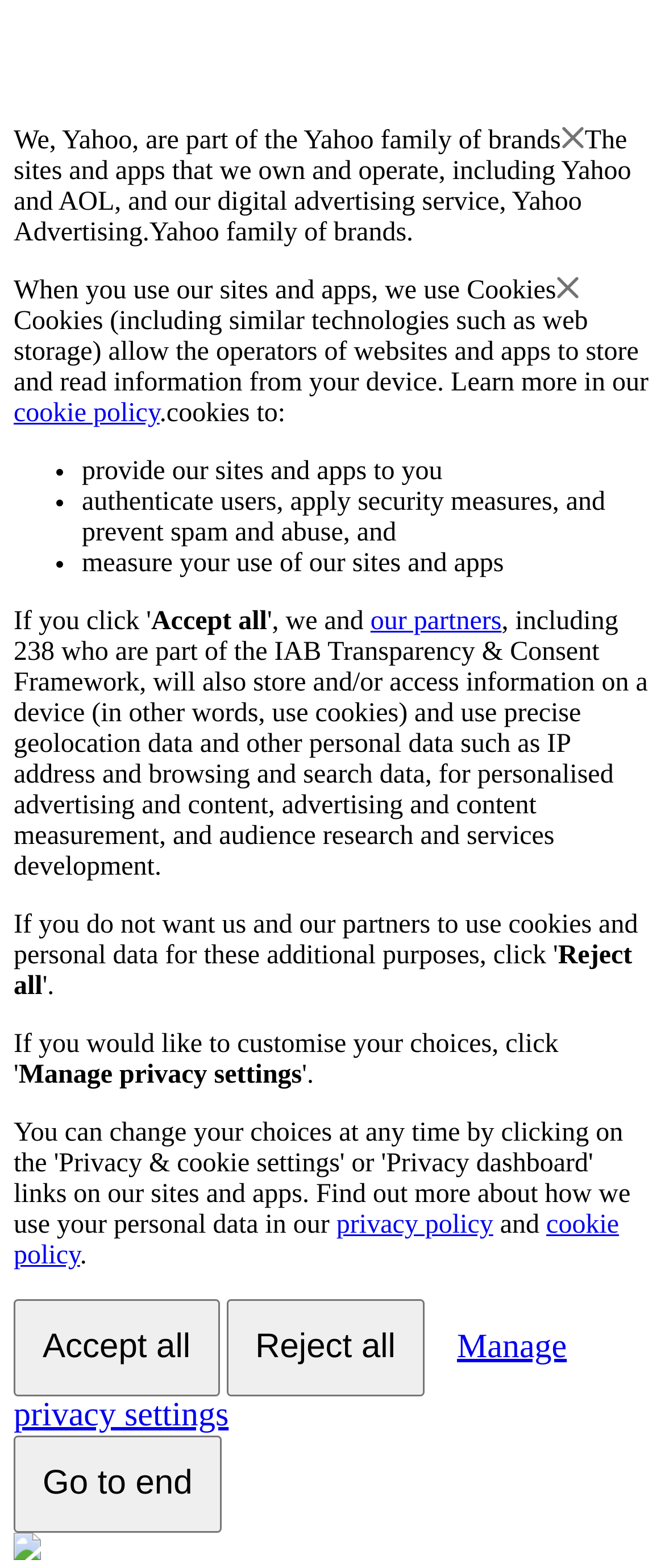Determine the bounding box coordinates of the UI element described below. Use the format (top-left x, top-left y, bottom-right x, bottom-right y) with floating point numbers between 0 and 1: cookie policy

[0.021, 0.772, 0.931, 0.81]